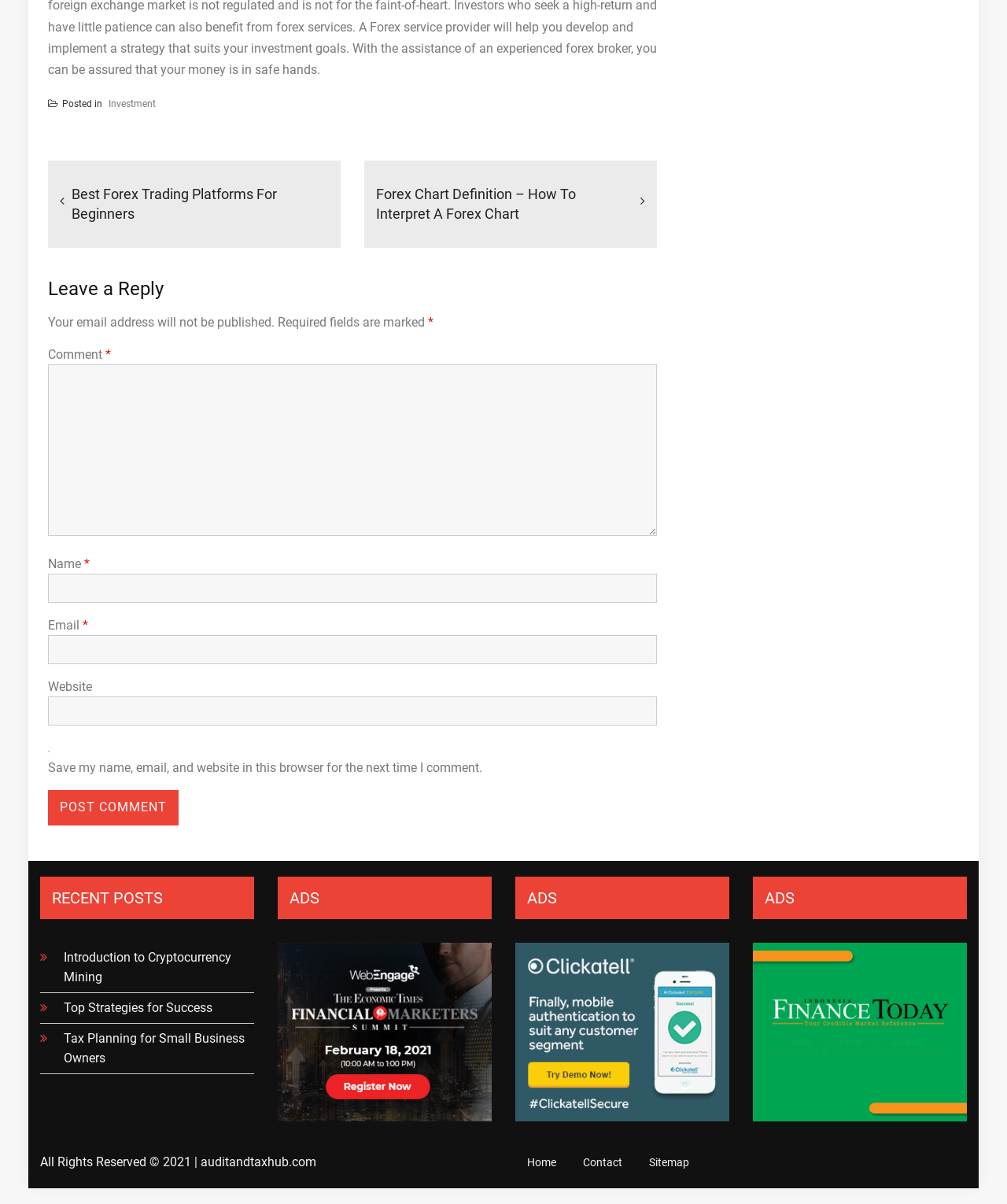Determine the bounding box coordinates of the region I should click to achieve the following instruction: "Contact us". Ensure the bounding box coordinates are four float numbers between 0 and 1, i.e., [left, top, right, bottom].

[0.575, 0.957, 0.622, 0.974]